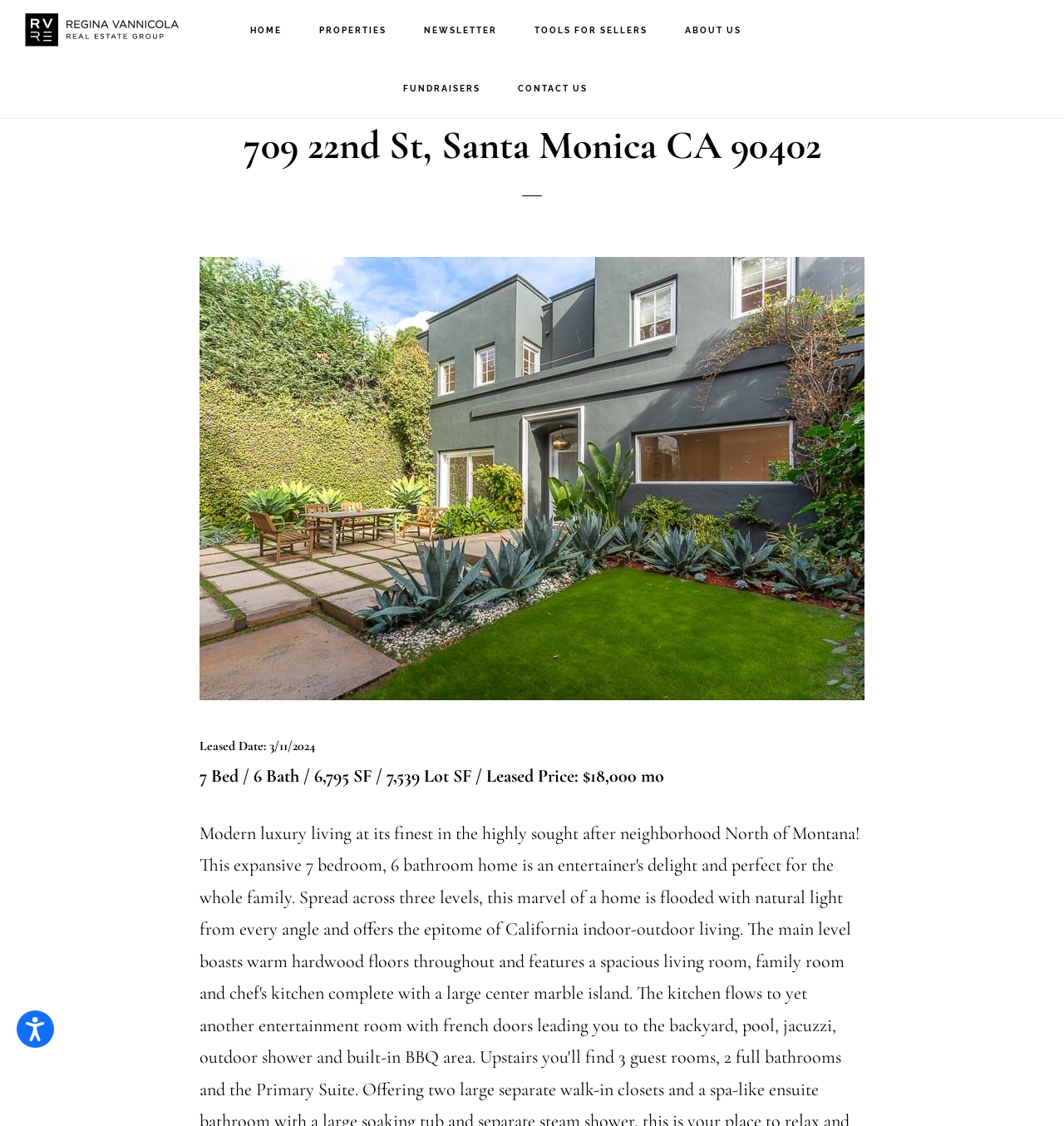How many bedrooms does the property have?
Look at the image and provide a detailed response to the question.

I found the answer by looking at the property details section, where it says '7 Bed / 6 Bath / 6,795 SF / 7,539 Lot SF / Leased Price: $18,000 mo'.